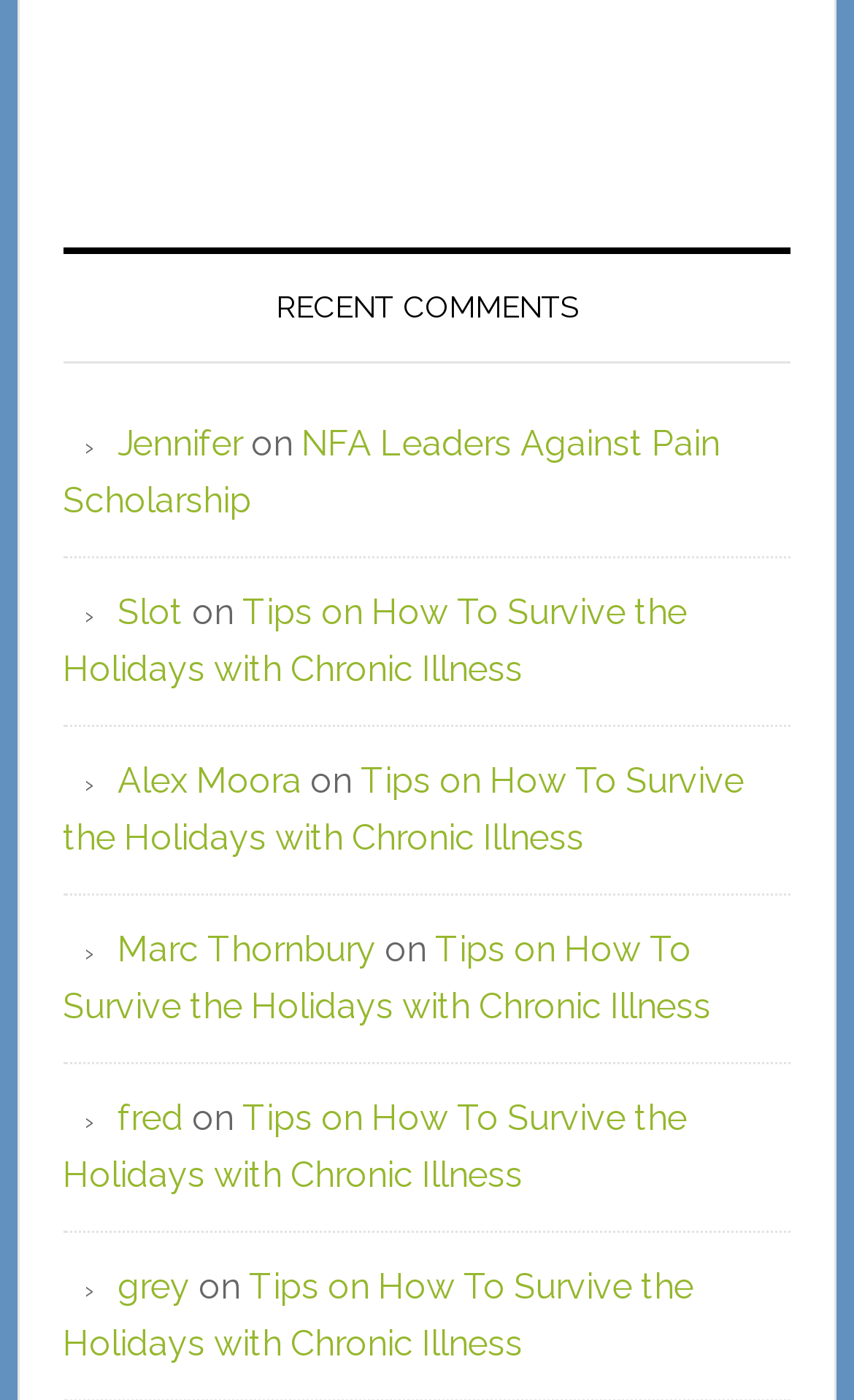Determine the bounding box coordinates for the HTML element mentioned in the following description: "grey". The coordinates should be a list of four floats ranging from 0 to 1, represented as [left, top, right, bottom].

[0.138, 0.904, 0.223, 0.934]